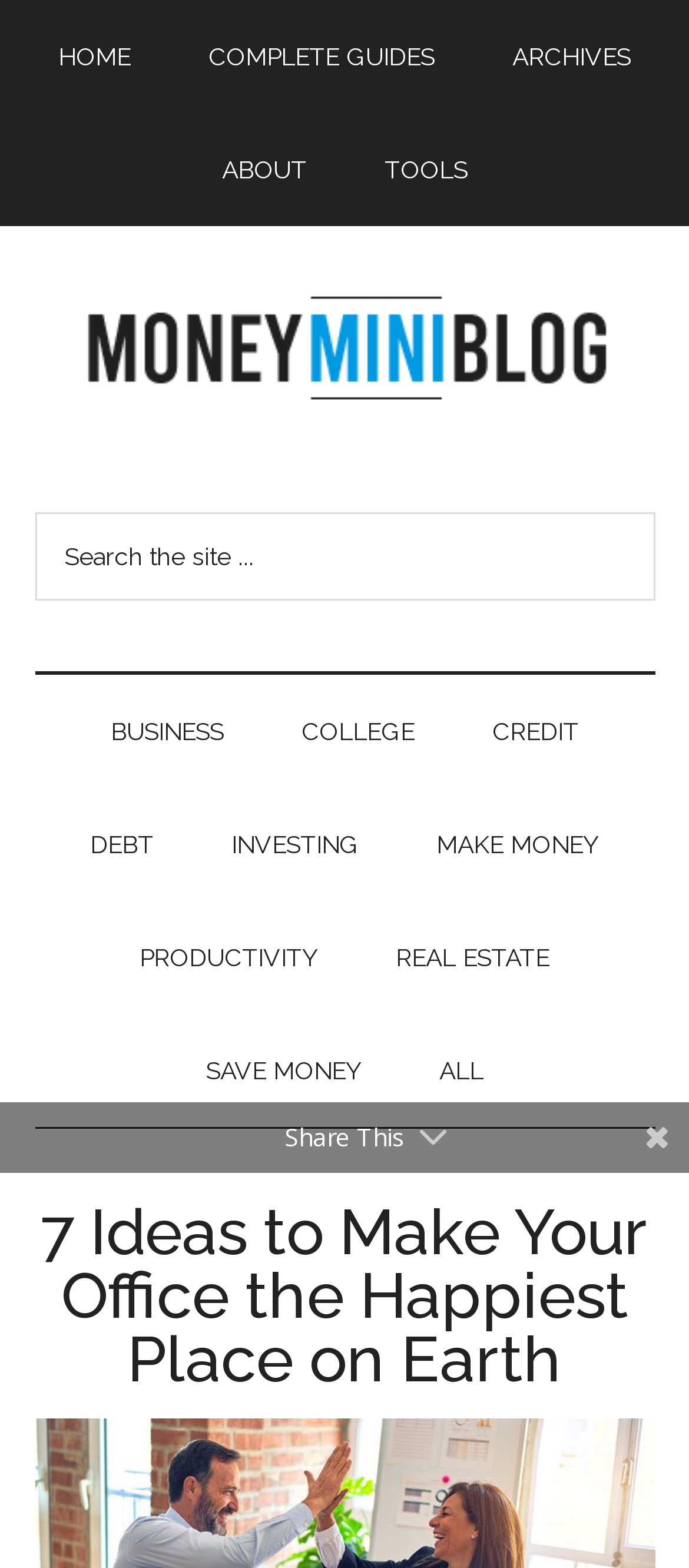Please identify the bounding box coordinates of the area that needs to be clicked to fulfill the following instruction: "Click on Expertos."

None